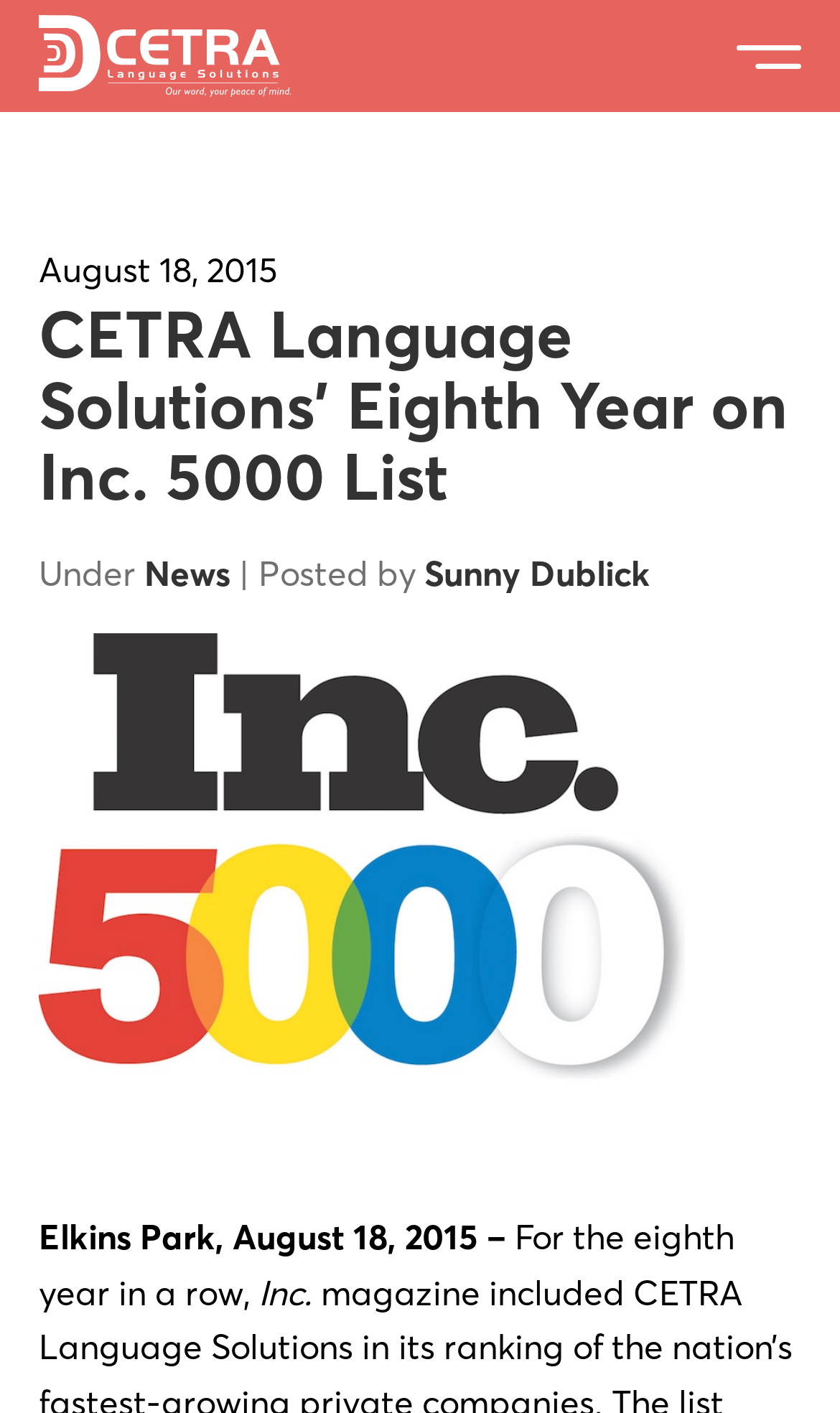What is the date mentioned in the article?
Give a comprehensive and detailed explanation for the question.

The date is mentioned in the article as 'August 18, 2015' which is the date when CETRA Language Solutions was listed on Inc. 5000 for the eighth year.